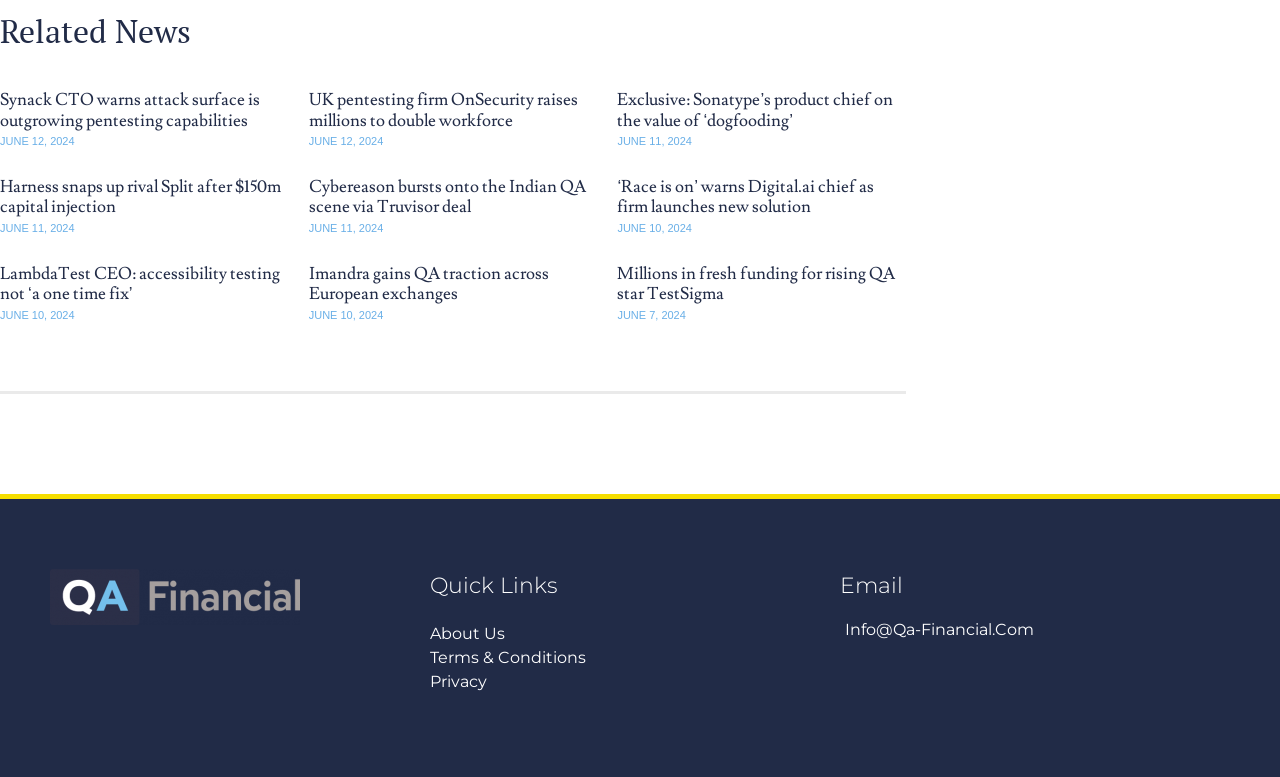Please provide a brief answer to the following inquiry using a single word or phrase:
What is the title of the first news article?

Synack CTO warns attack surface is outgrowing pentesting capabilities